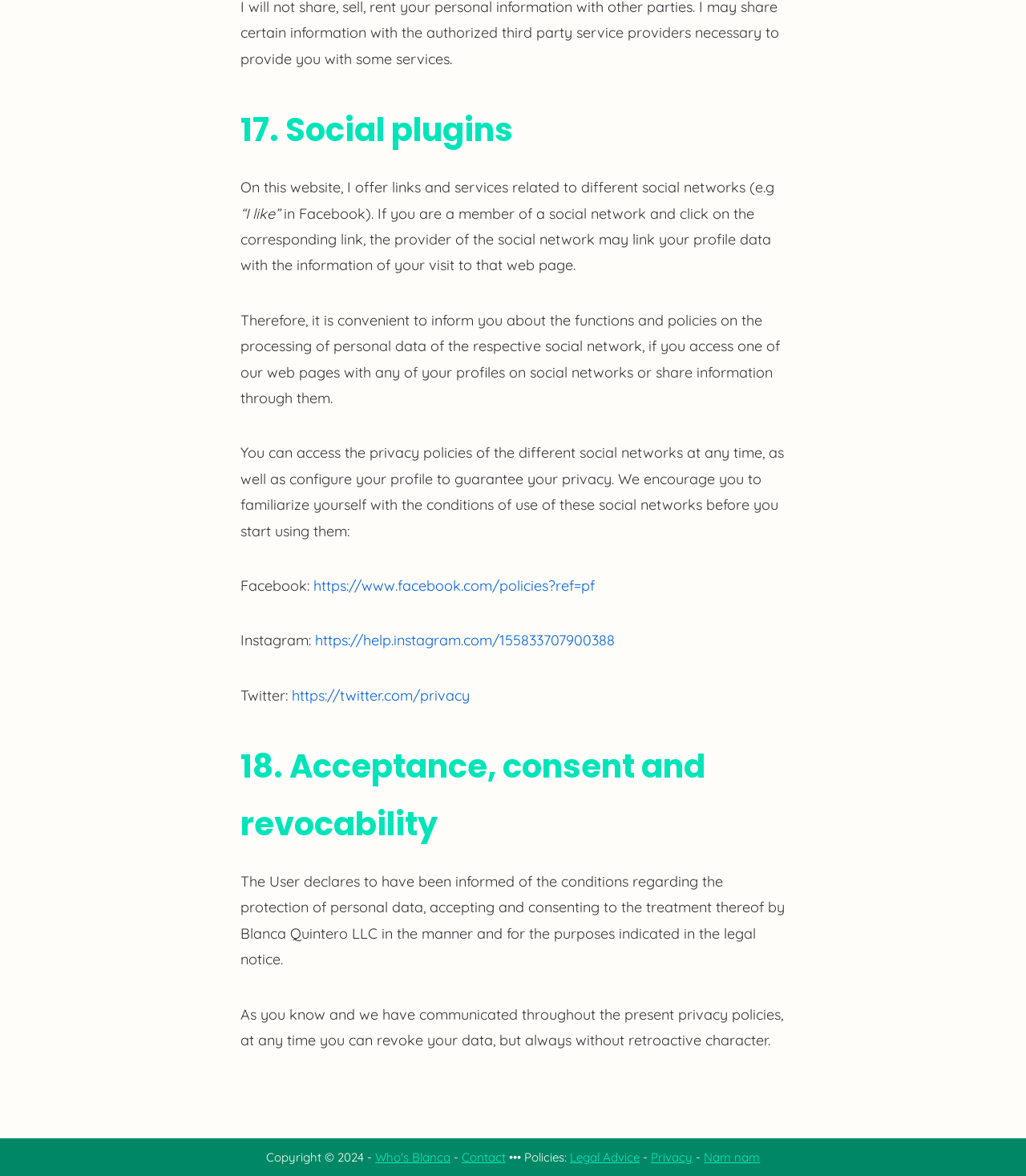Identify the bounding box coordinates of the clickable region to carry out the given instruction: "Learn about the author".

[0.366, 0.978, 0.439, 0.991]